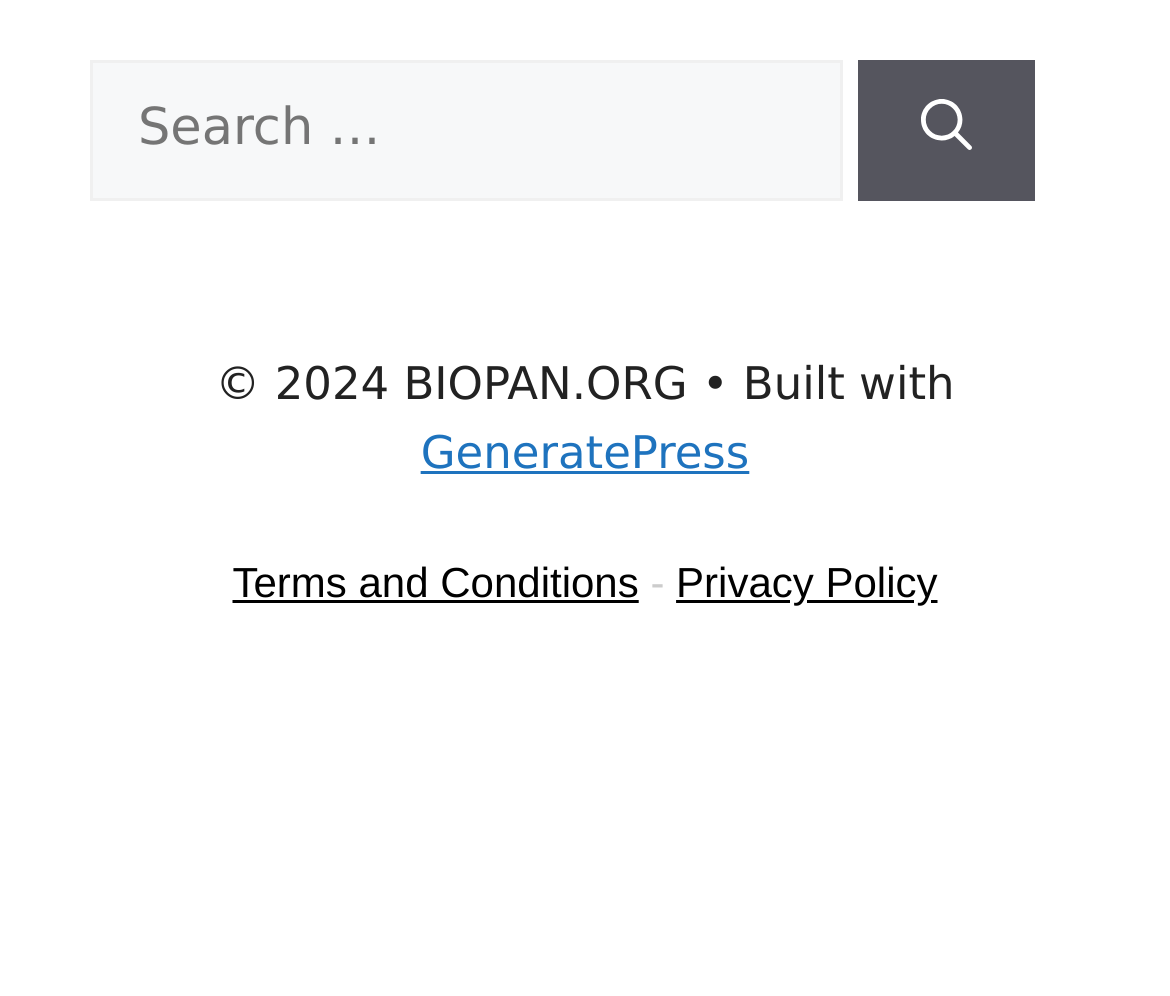Determine the bounding box of the UI element mentioned here: "Privacy Policy". The coordinates must be in the format [left, top, right, bottom] with values ranging from 0 to 1.

[0.578, 0.561, 0.801, 0.609]